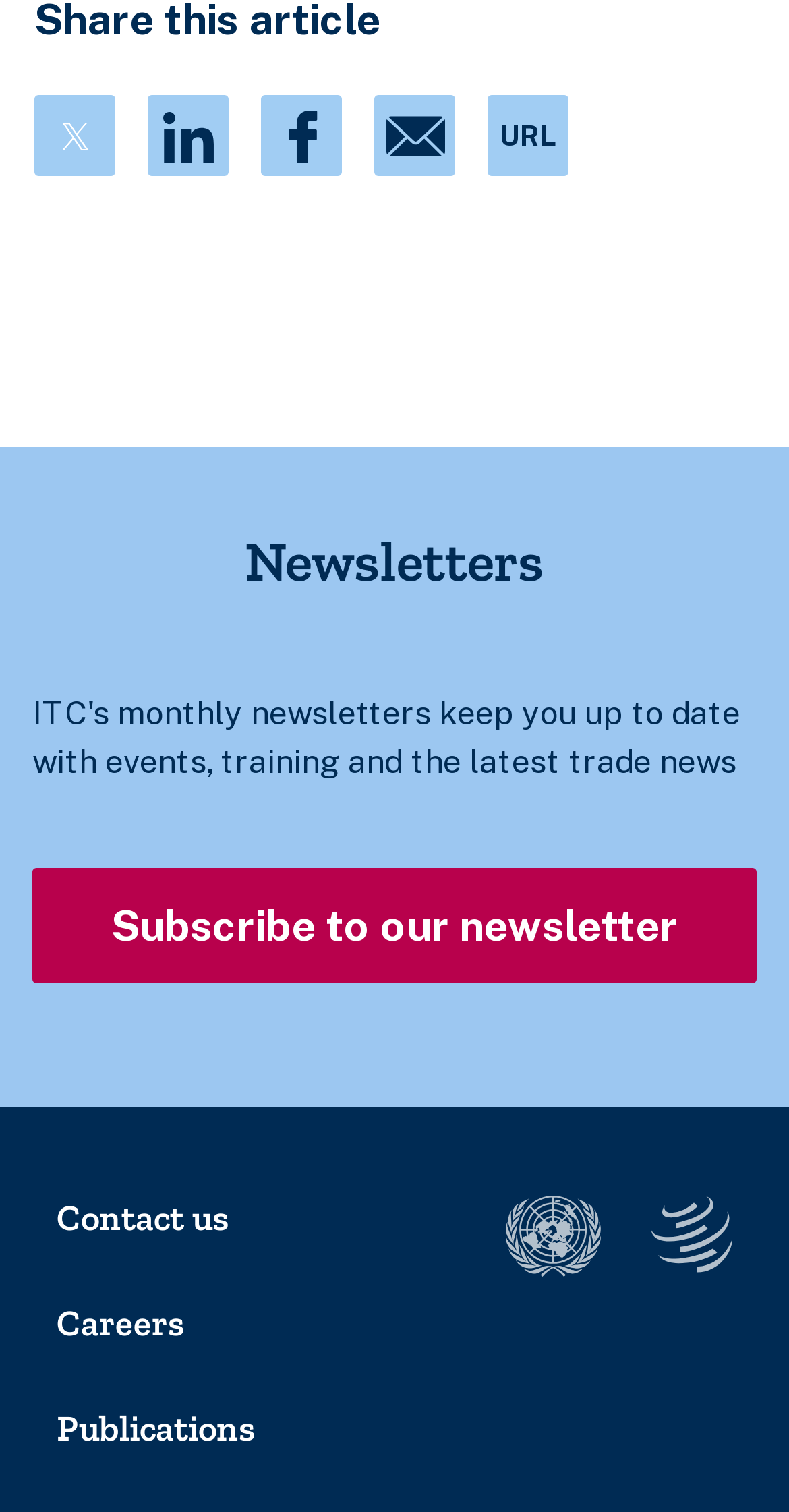Locate the bounding box coordinates of the element that needs to be clicked to carry out the instruction: "Contact us". The coordinates should be given as four float numbers ranging from 0 to 1, i.e., [left, top, right, bottom].

[0.072, 0.791, 0.928, 0.82]